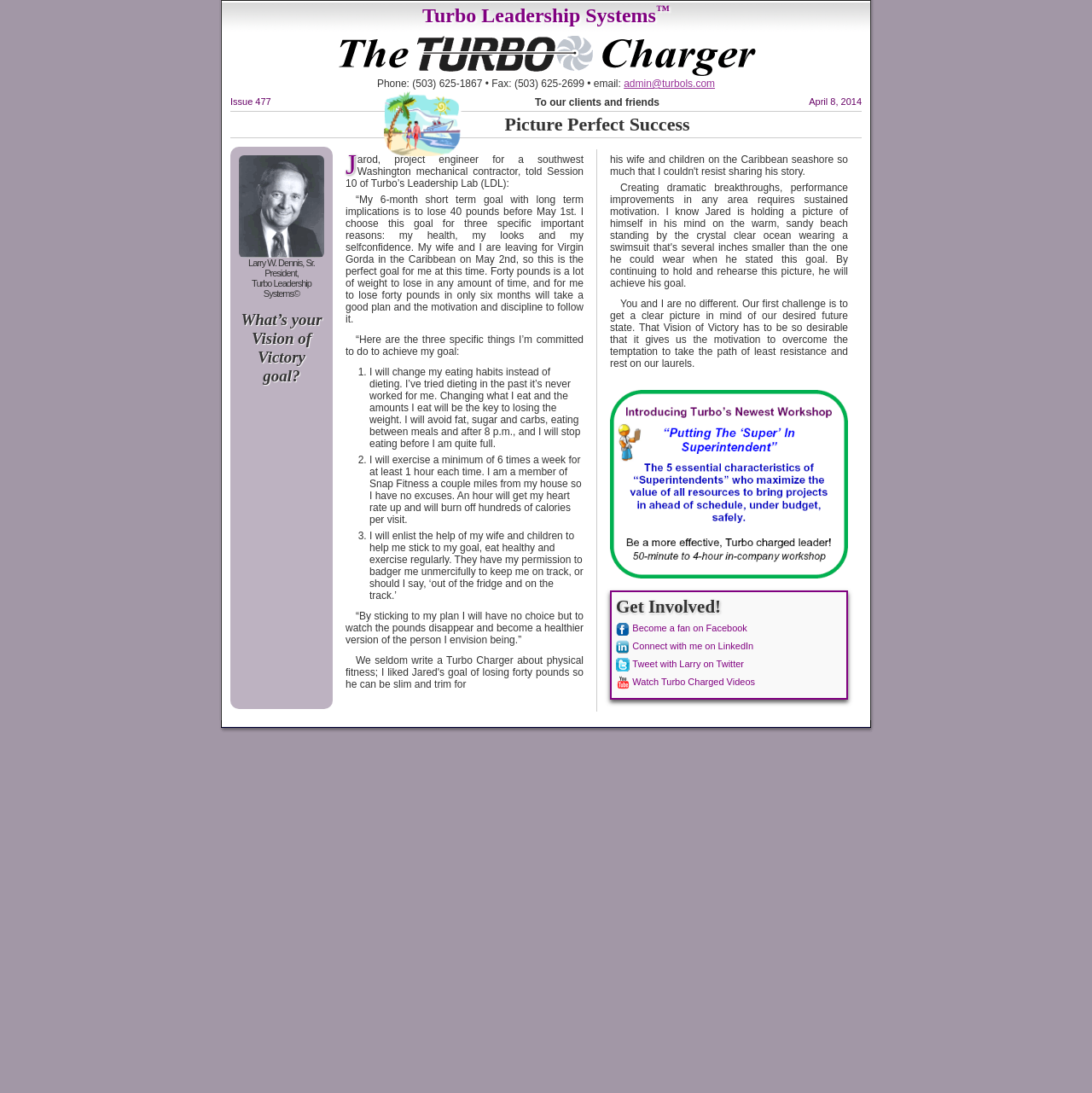Find the bounding box of the UI element described as: "Connect with me on LinkedIn". The bounding box coordinates should be given as four float values between 0 and 1, i.e., [left, top, right, bottom].

[0.564, 0.585, 0.69, 0.596]